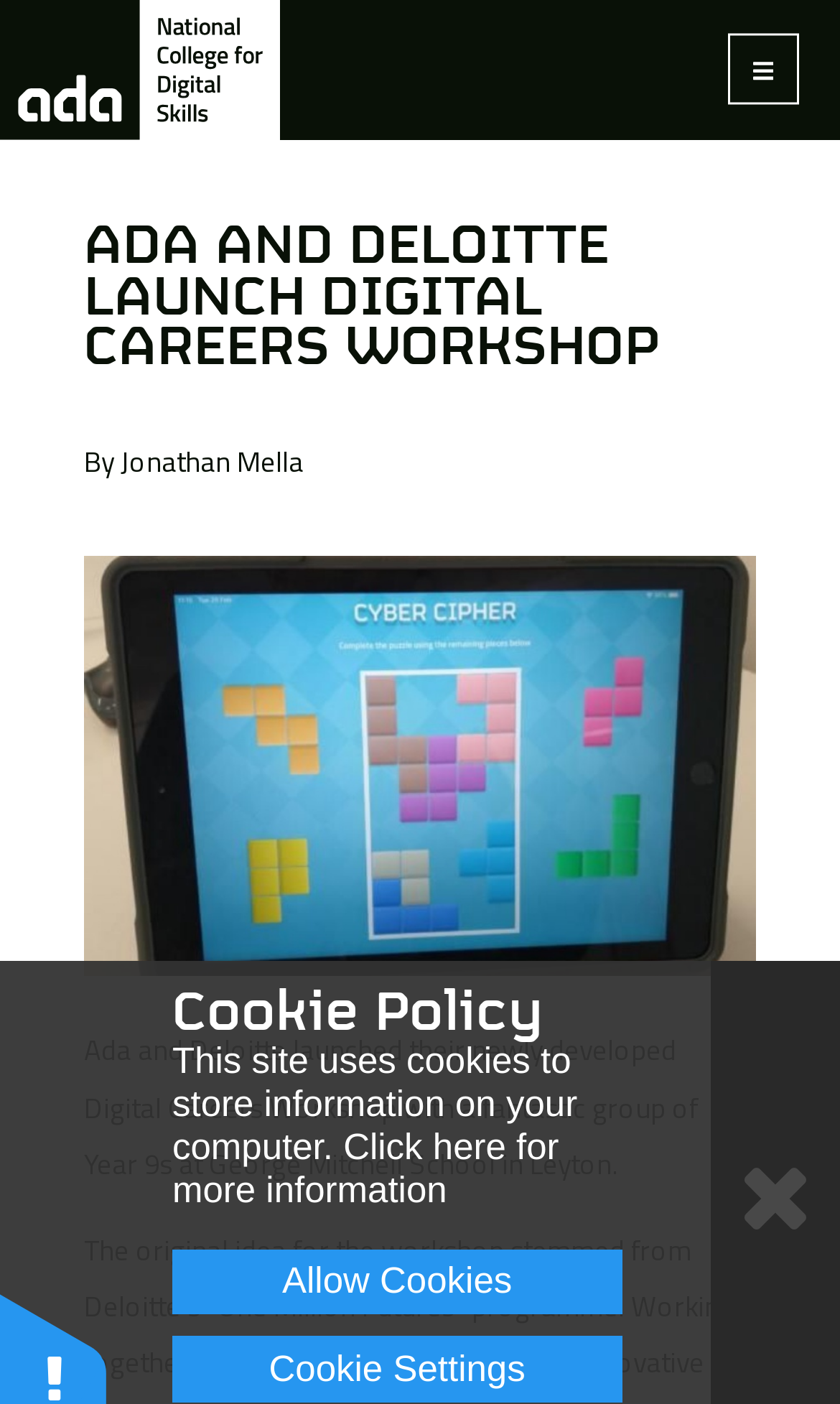Offer an extensive depiction of the webpage and its key elements.

The webpage is about the launch of a digital careers workshop by Ada and Deloitte. At the top left corner, there are two images side by side, followed by a link. On the top right corner, there is a button to toggle the mobile menu, accompanied by two small images. 

Below the top section, there is a prominent heading that reads "ADA AND DELOITTE LAUNCH DIGITAL CAREERS WORKSHOP" in a wide span across the page. Underneath this heading, there is a text "Jonathan Mella" and a paragraph describing the launch event, which took place at George Mitchell School in Leyton with a group of Year 9 students.

On the lower half of the page, there is a section dedicated to the cookie policy. This section is headed by "Cookie Policy" and contains a brief text explaining the use of cookies on the site. Below this text, there is a link to learn more about the cookie policy, followed by two buttons: "Allow Cookies" and "Toggle Cookie Settings".